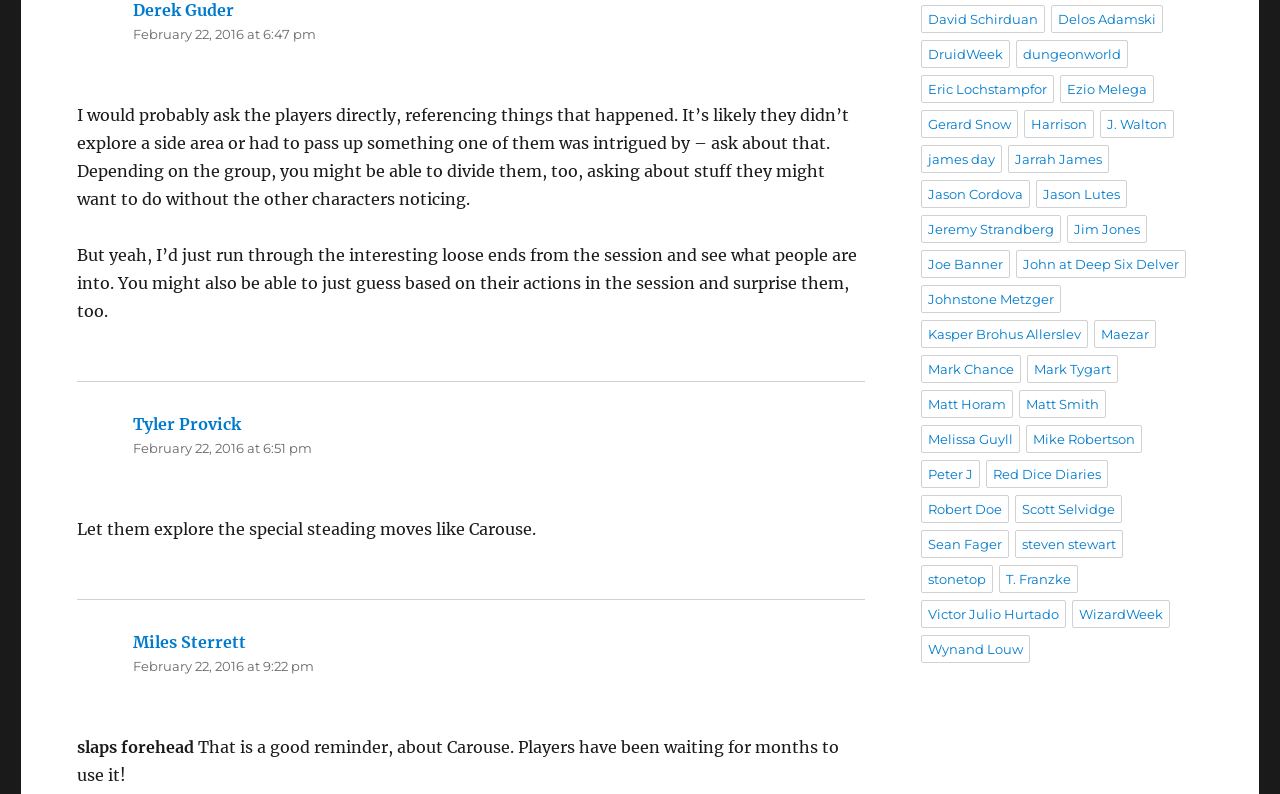What is the date of the first comment on the article?
Based on the image, provide a one-word or brief-phrase response.

February 22, 2016